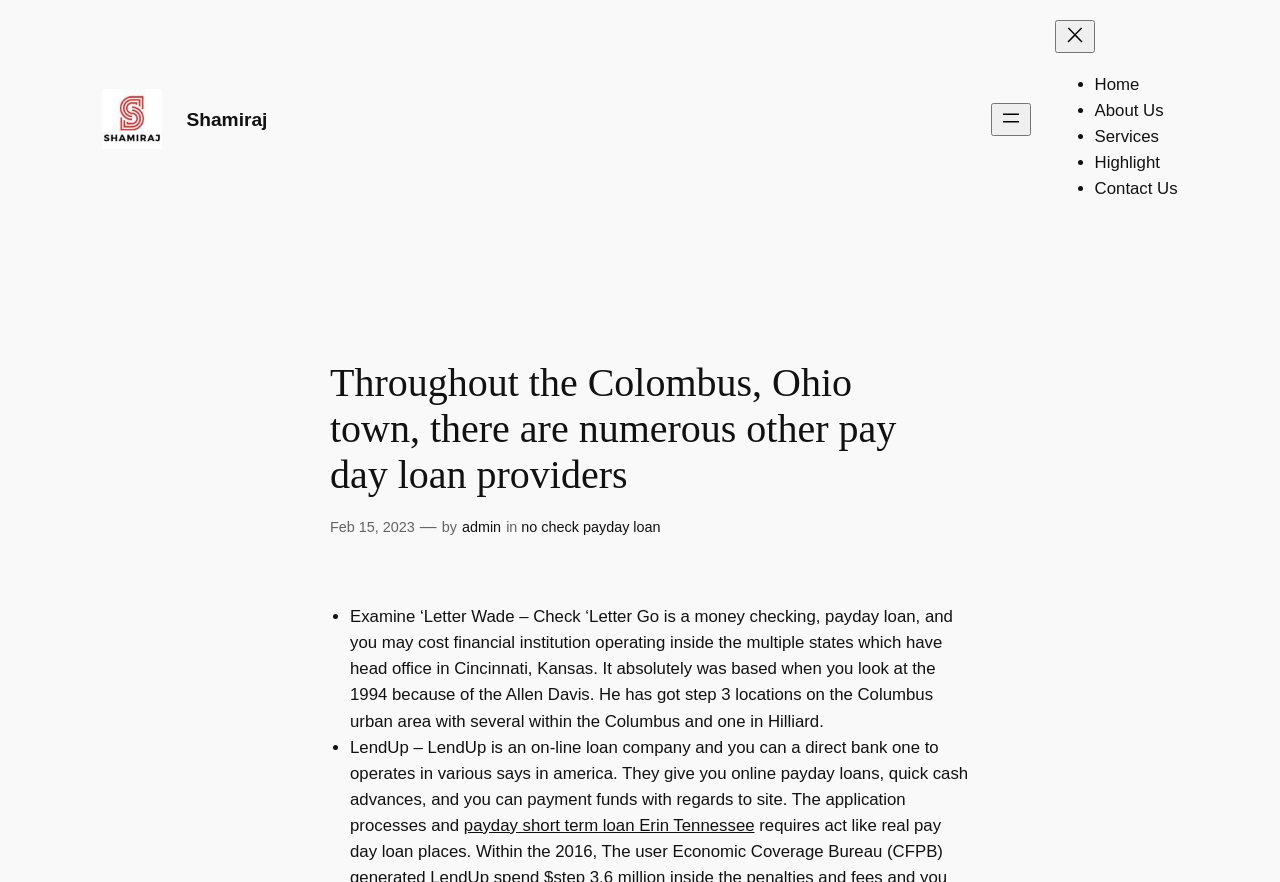Please provide the bounding box coordinates for the element that needs to be clicked to perform the following instruction: "Read about no check payday loan". The coordinates should be given as four float numbers between 0 and 1, i.e., [left, top, right, bottom].

[0.407, 0.589, 0.516, 0.607]